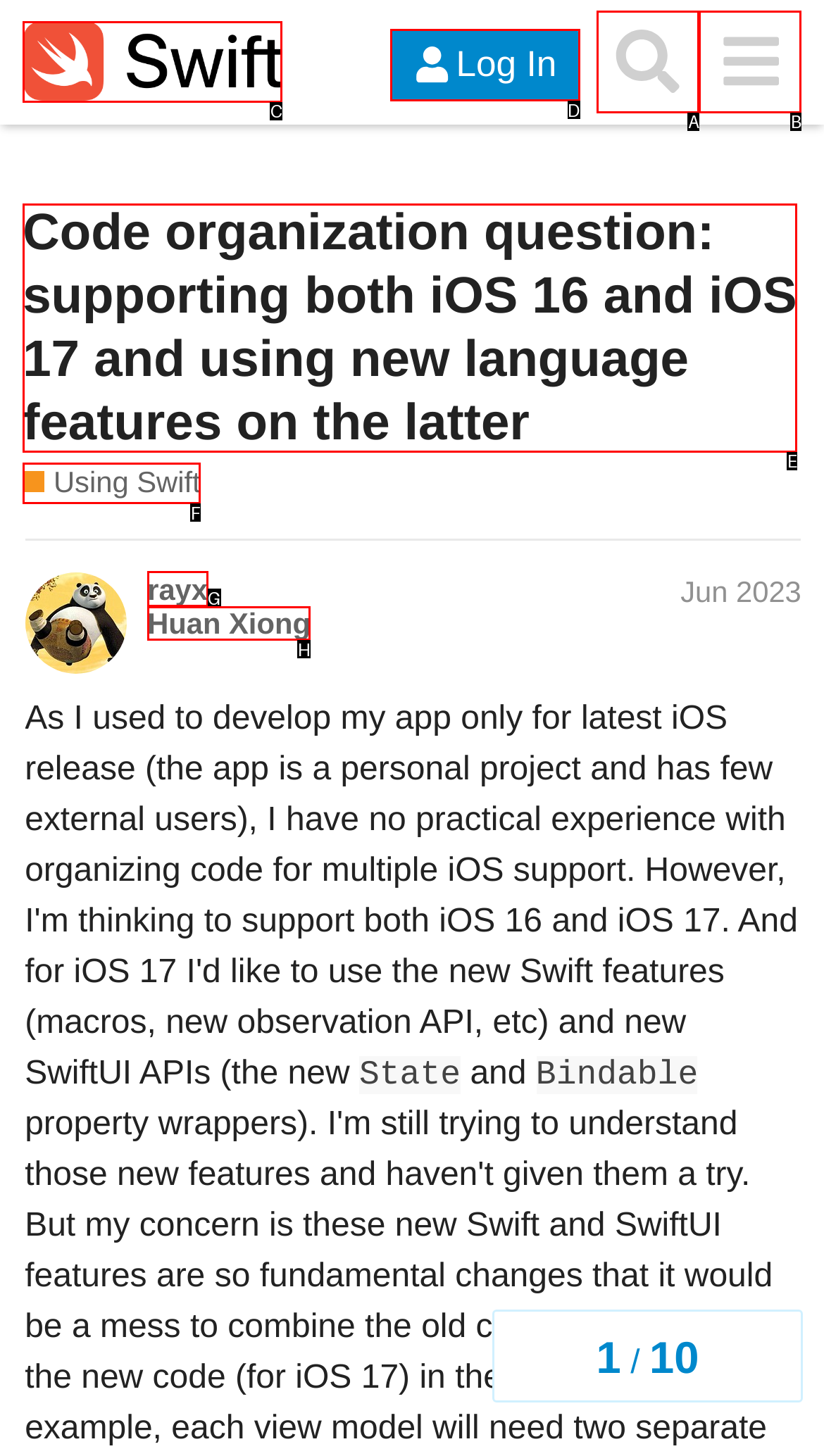Match the HTML element to the description: ​. Respond with the letter of the correct option directly.

A